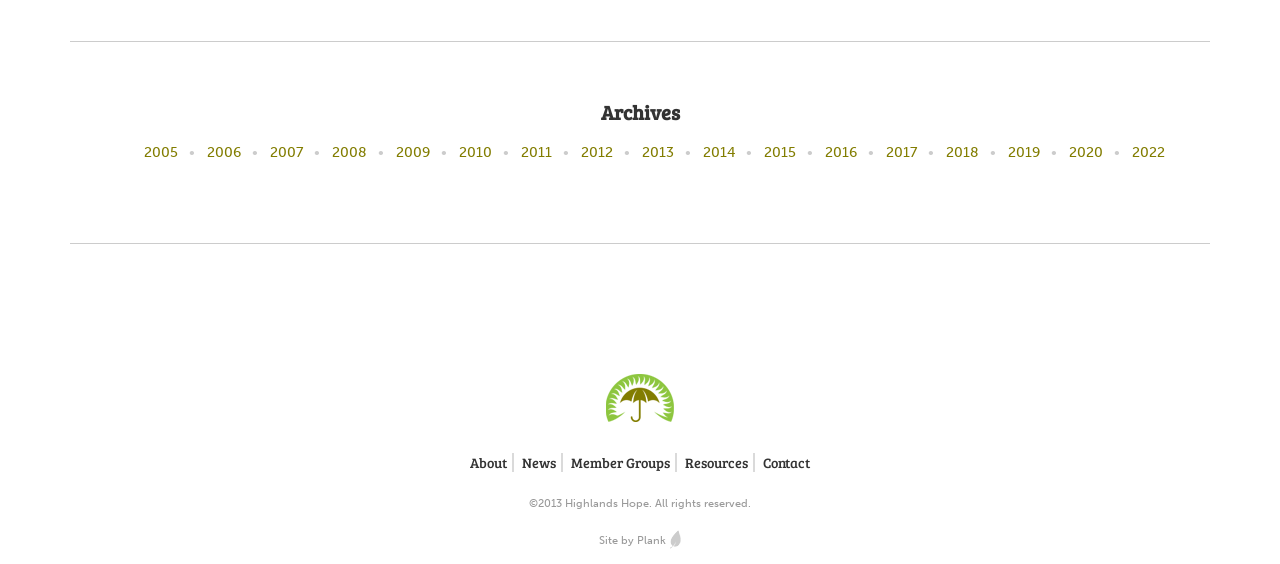What is the last item in the footer section?
Could you answer the question in a detailed manner, providing as much information as possible?

The footer section can be found at the bottom of the webpage. The last item in the footer section is a link that says 'Site by Plank', which is likely a credit to the website's developer.